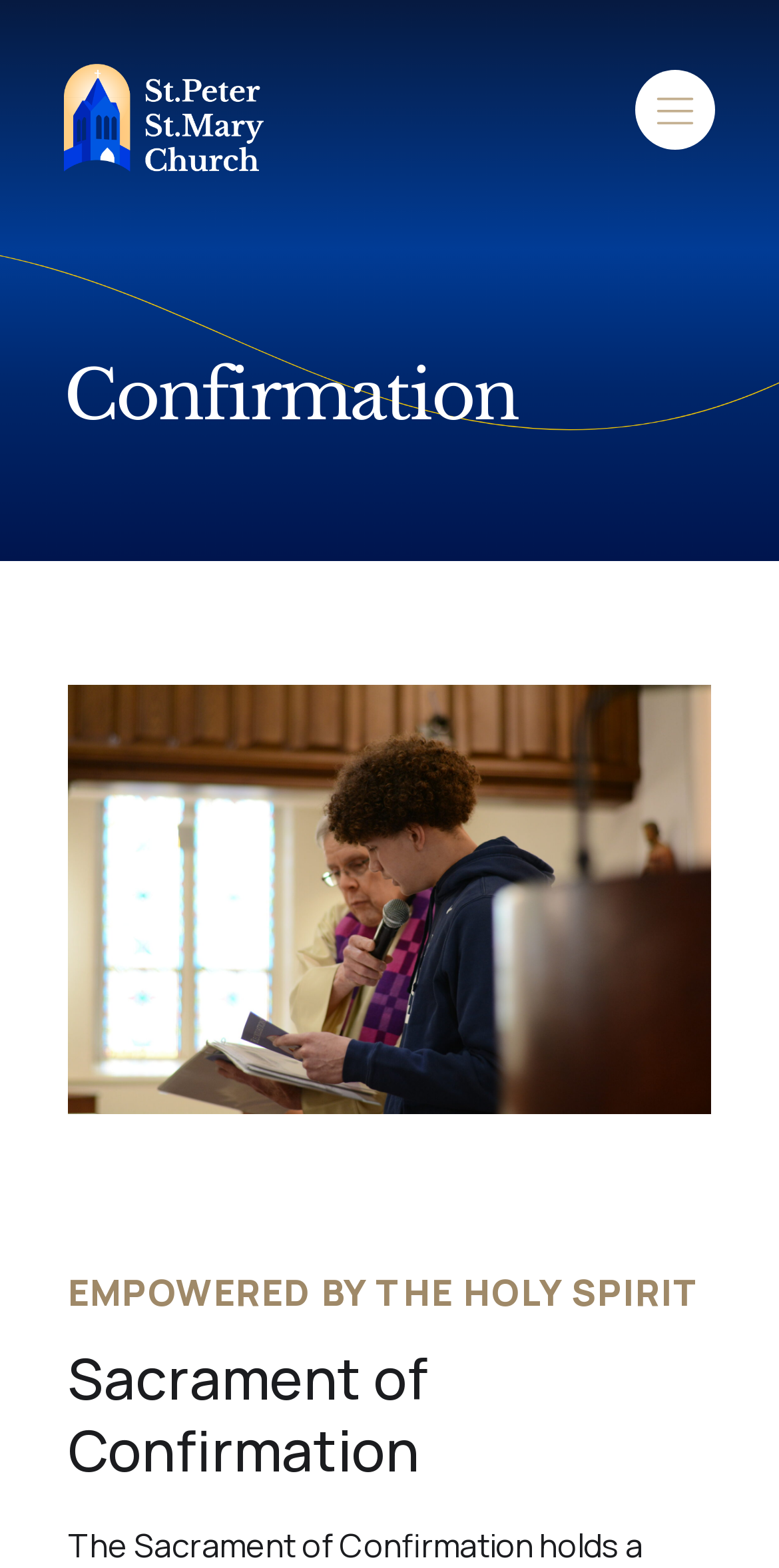Provide a short answer using a single word or phrase for the following question: 
Is there a link at the top-right corner of the webpage?

Yes